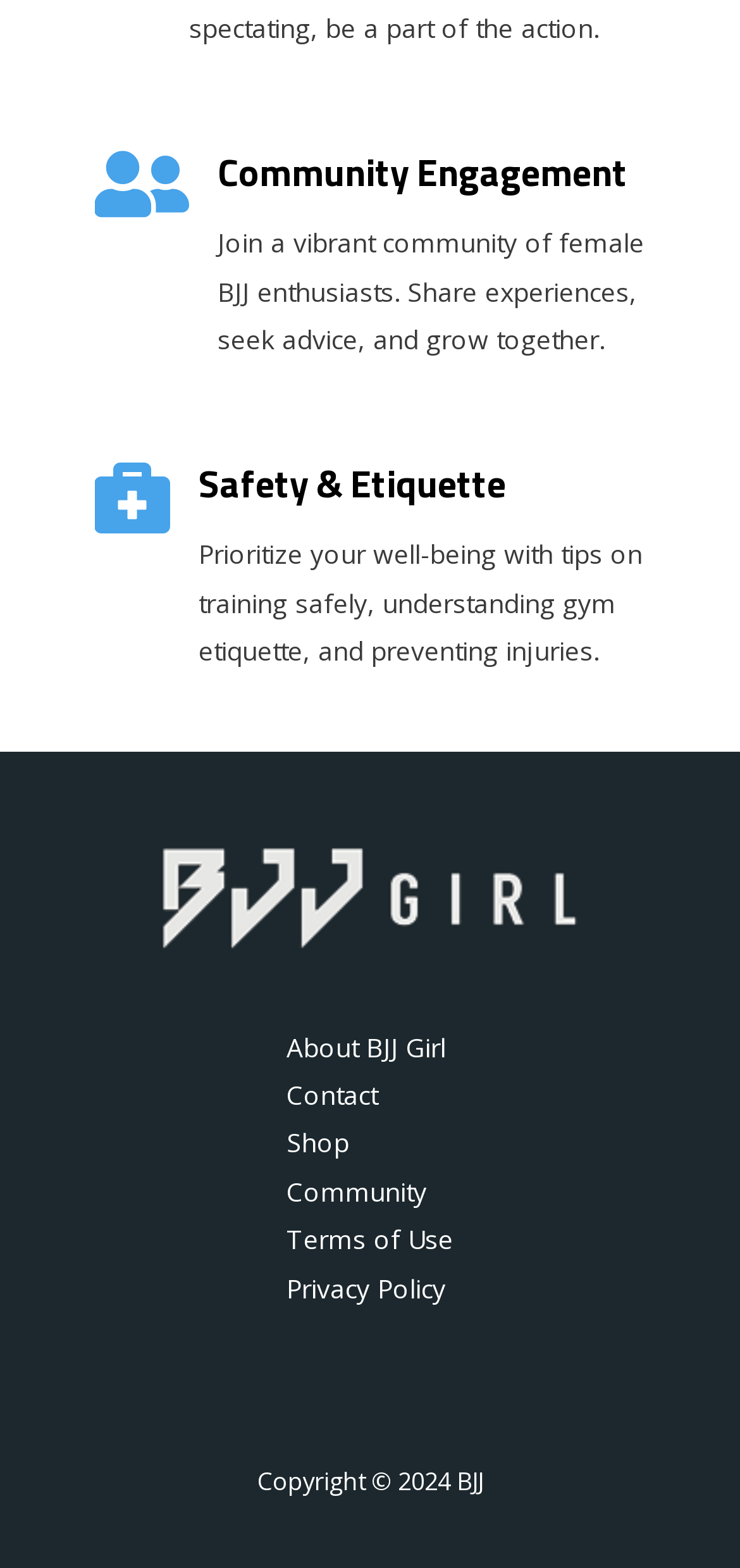Respond with a single word or phrase to the following question: What is the second topic discussed on the page?

Safety & Etiquette